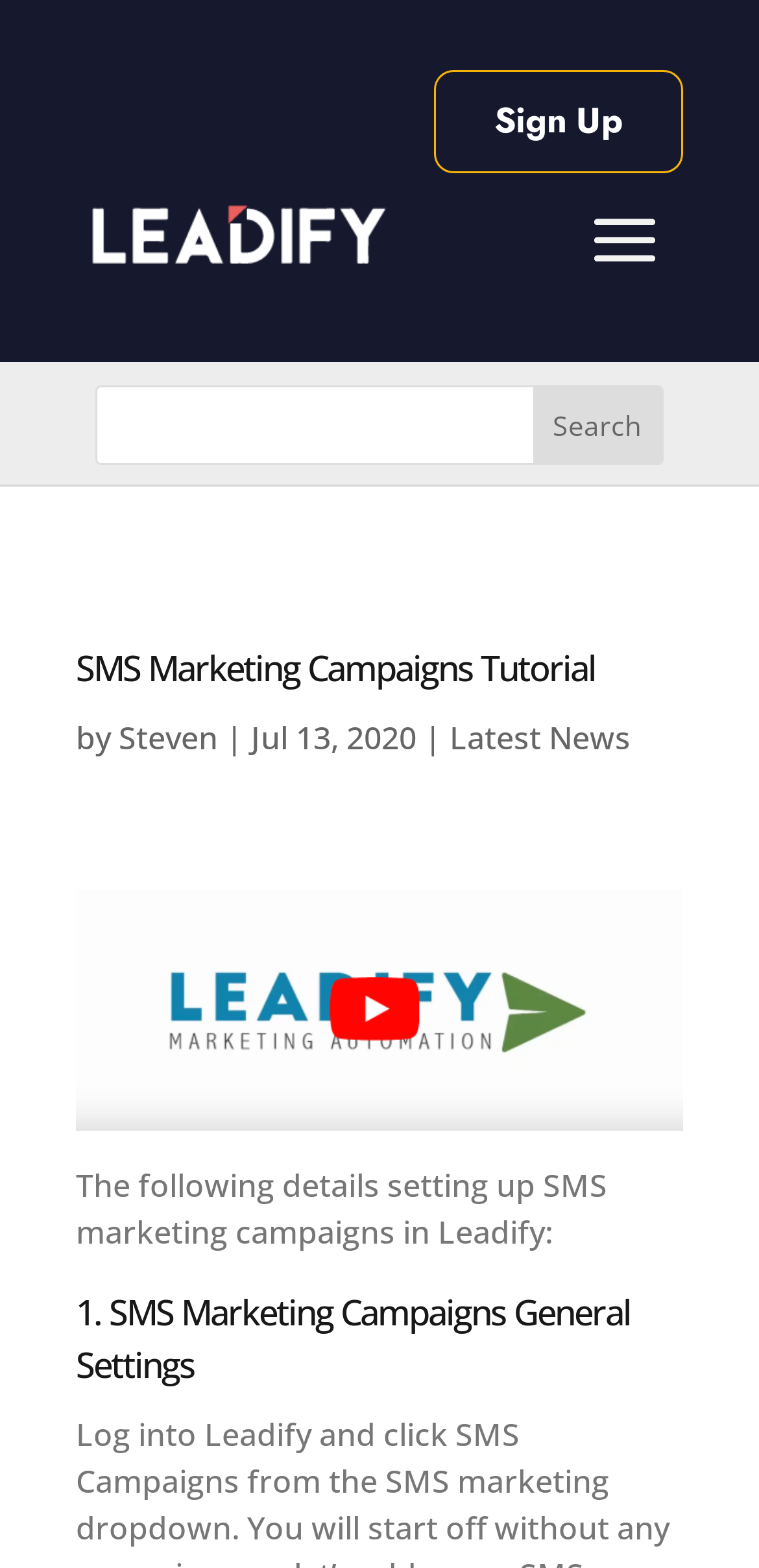Provide the bounding box coordinates of the HTML element this sentence describes: "ISTQB".

None